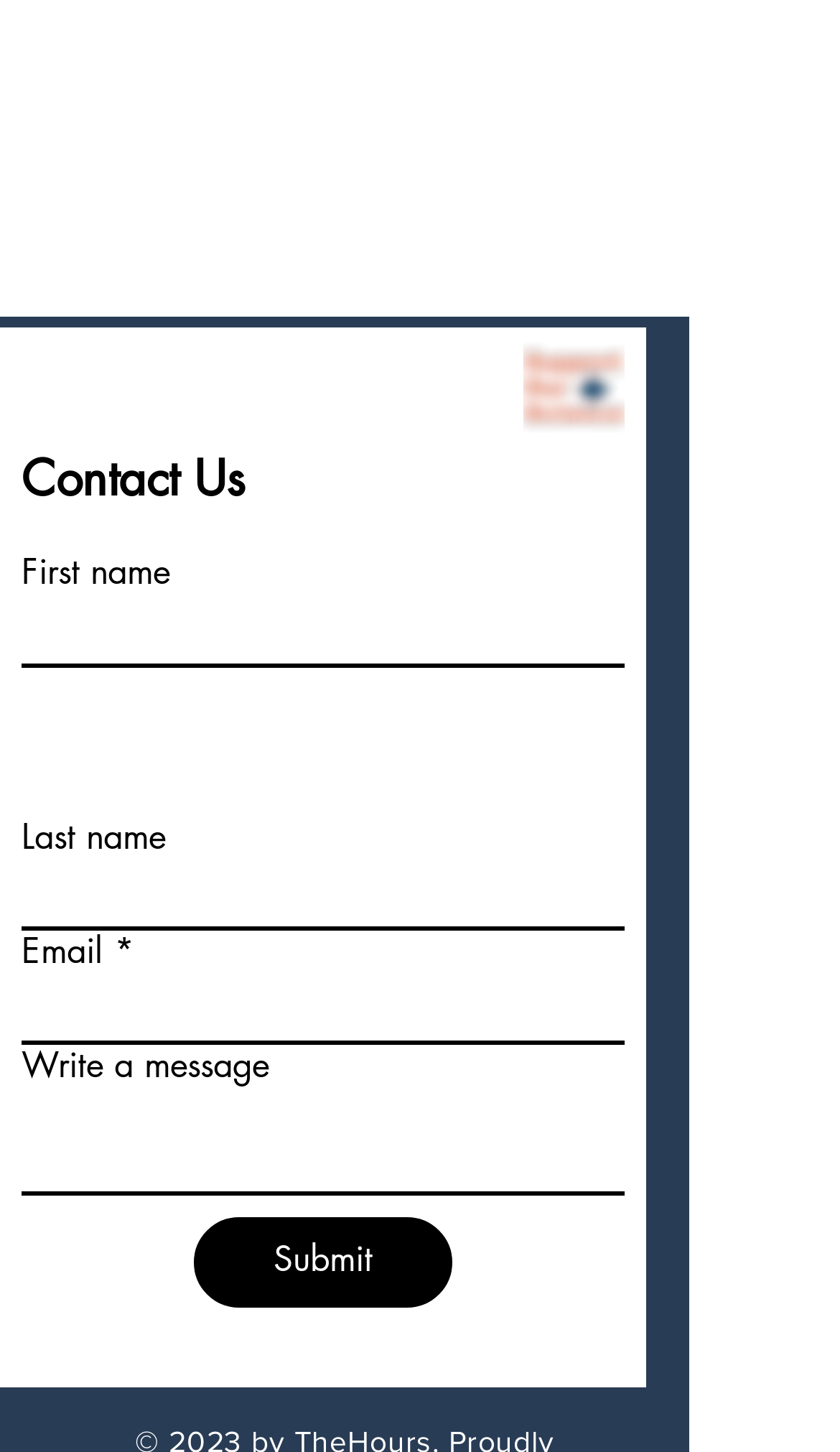Identify the bounding box for the described UI element. Provide the coordinates in (top-left x, top-left y, bottom-right x, bottom-right y) format with values ranging from 0 to 1: parent_node: Write a message placeholder=""

[0.026, 0.749, 0.744, 0.823]